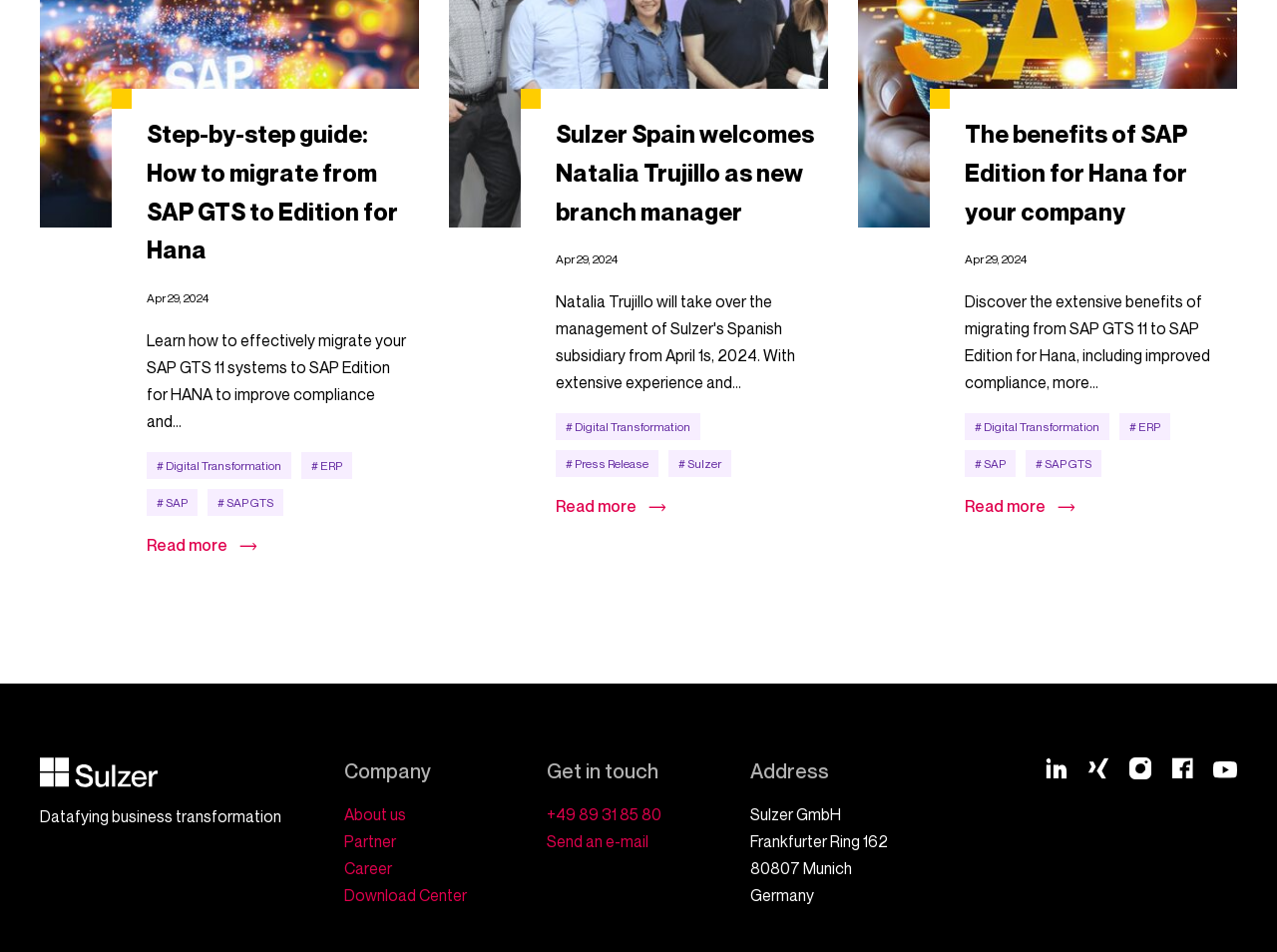Identify the bounding box coordinates for the UI element mentioned here: "Send an e-mail". Provide the coordinates as four float values between 0 and 1, i.e., [left, top, right, bottom].

[0.428, 0.874, 0.508, 0.895]